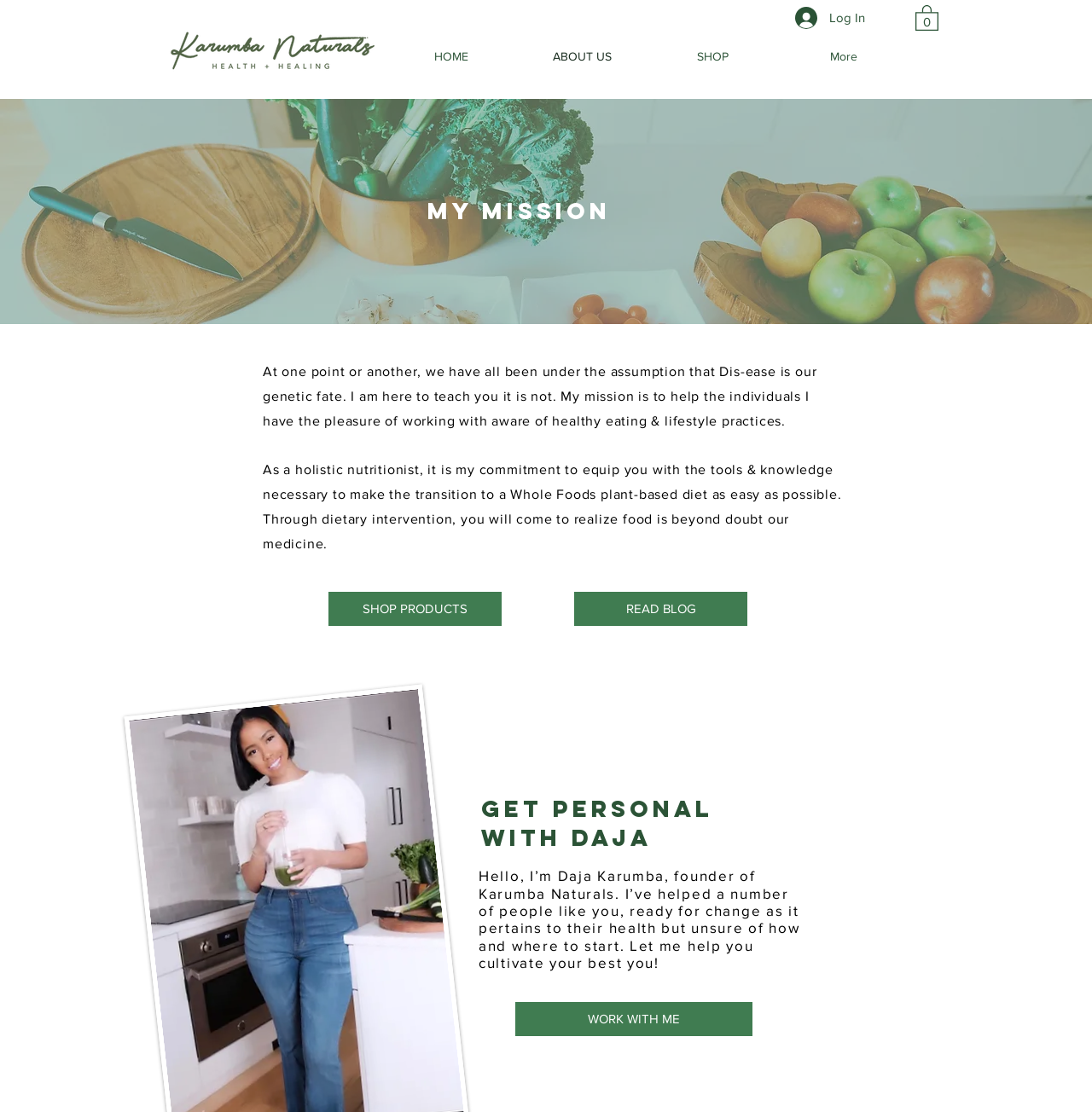Please determine the bounding box coordinates of the element's region to click for the following instruction: "Enter your email address to get involved".

None